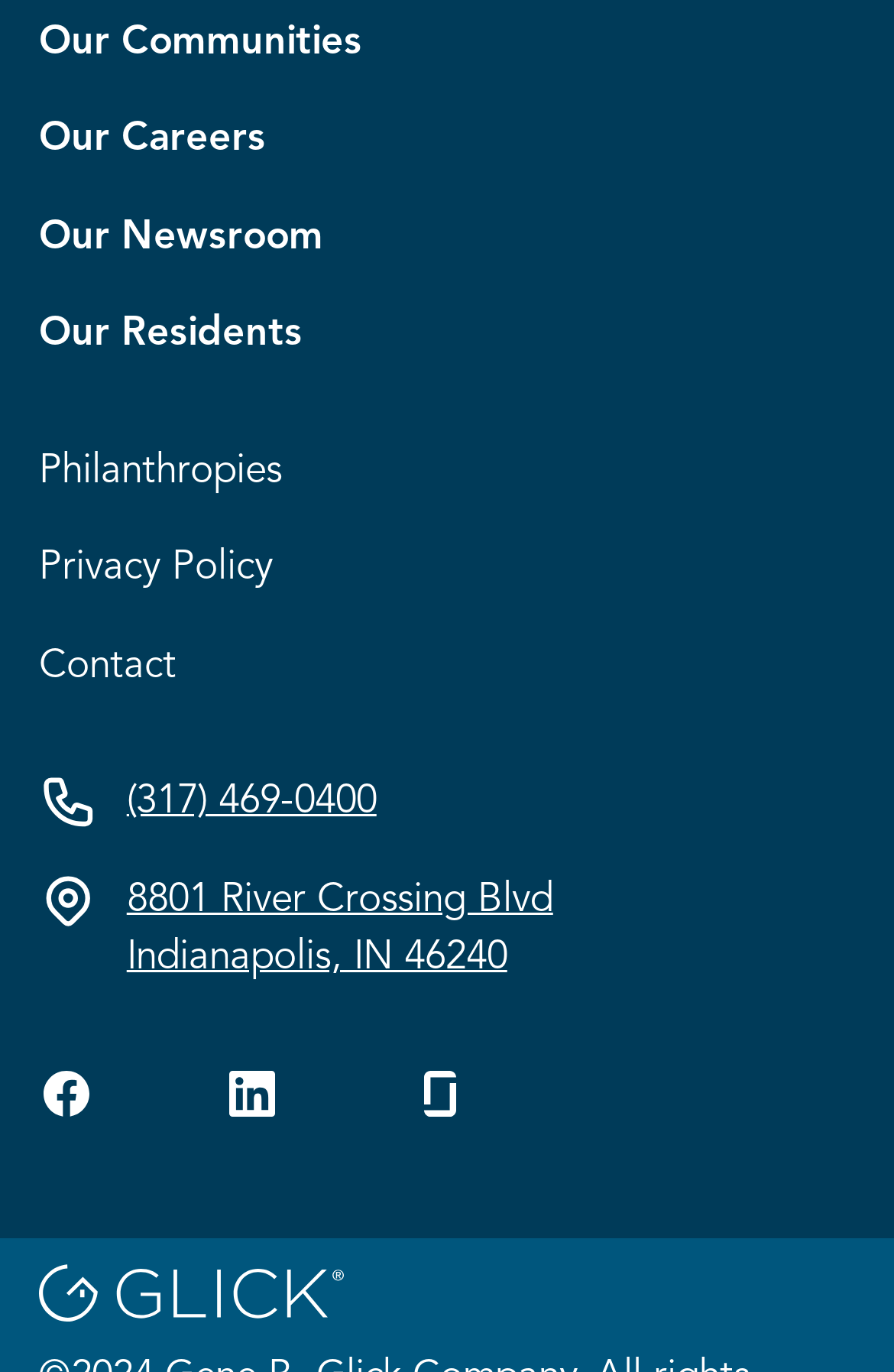Find the bounding box coordinates for the HTML element described as: "Philanthropies". The coordinates should consist of four float values between 0 and 1, i.e., [left, top, right, bottom].

[0.044, 0.322, 0.956, 0.365]